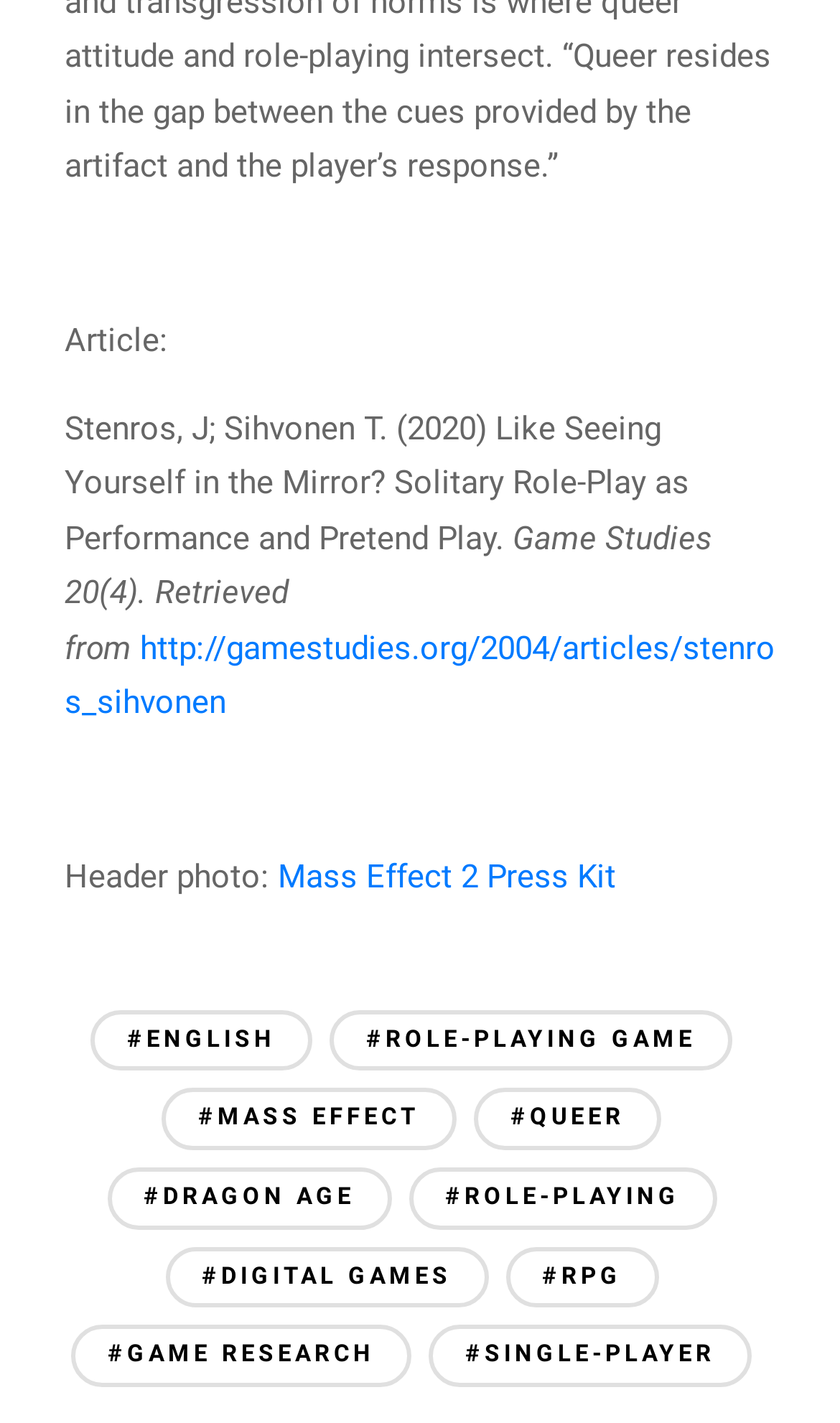Determine the bounding box coordinates of the clickable area required to perform the following instruction: "Open Mass Effect 2 Press Kit". The coordinates should be represented as four float numbers between 0 and 1: [left, top, right, bottom].

[0.331, 0.602, 0.733, 0.63]